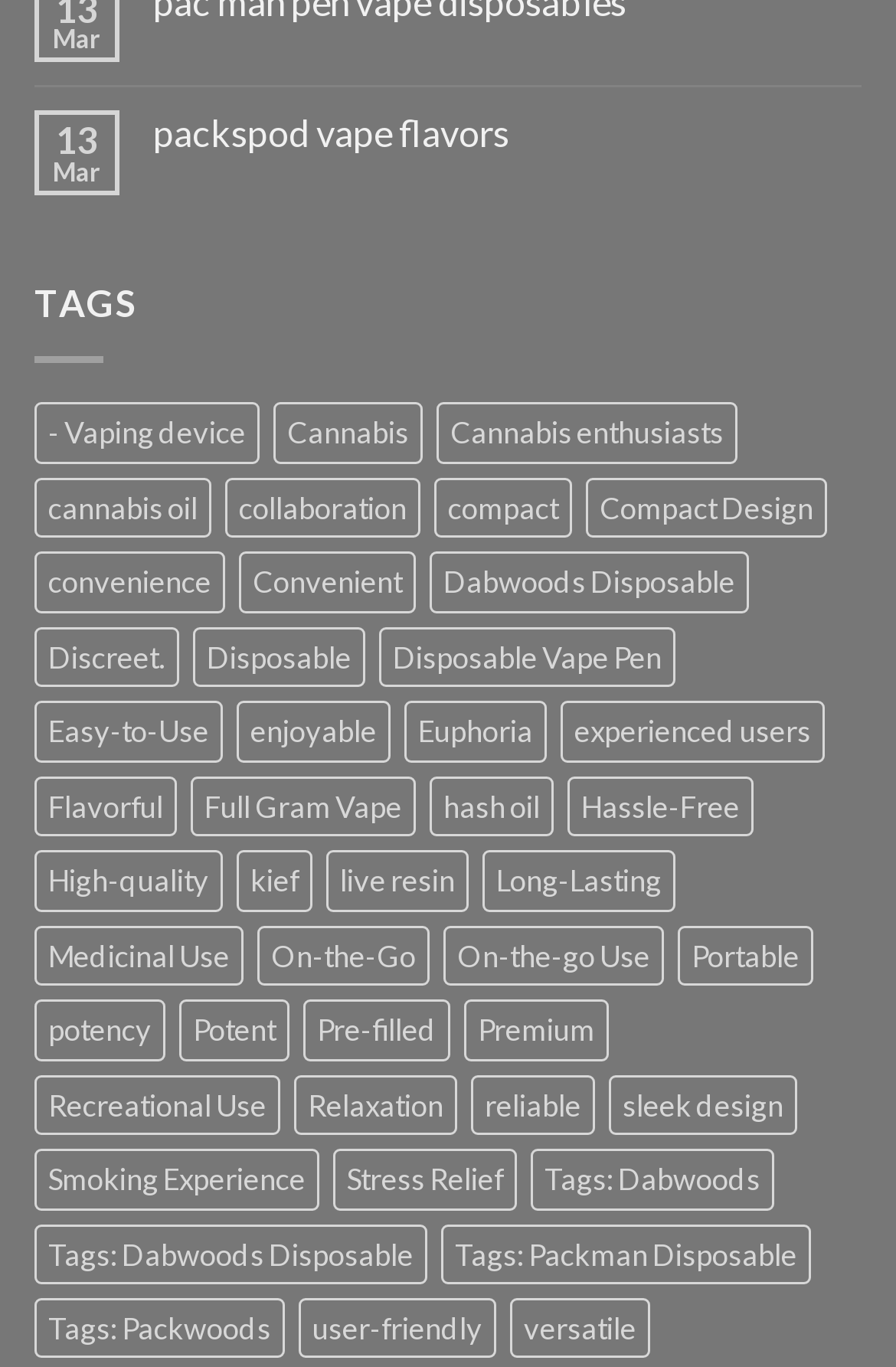Please predict the bounding box coordinates of the element's region where a click is necessary to complete the following instruction: "click on 'packspod vape flavors'". The coordinates should be represented by four float numbers between 0 and 1, i.e., [left, top, right, bottom].

[0.171, 0.081, 0.962, 0.114]